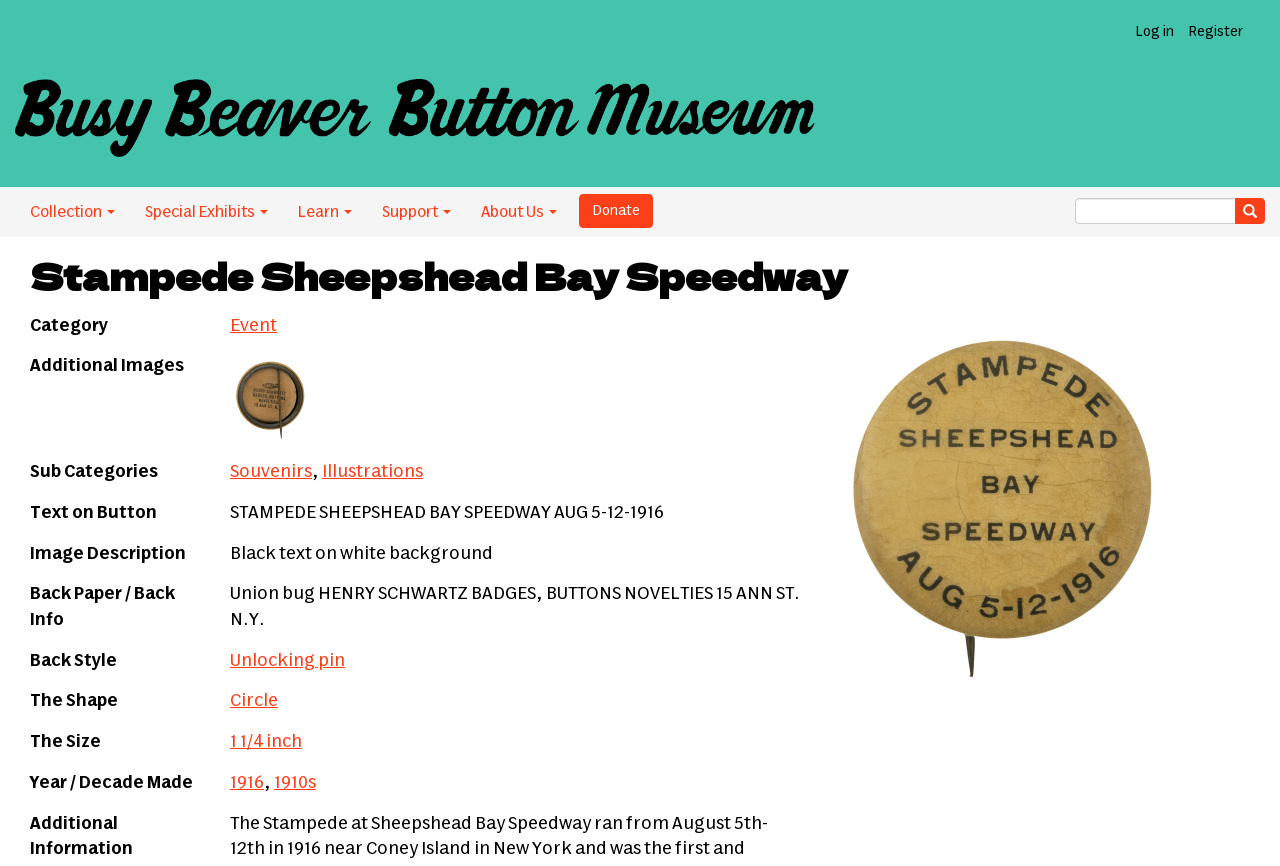For the following element description, predict the bounding box coordinates in the format (top-left x, top-left y, bottom-right x, bottom-right y). All values should be floating point numbers between 0 and 1. Description: Circle

[0.18, 0.8, 0.217, 0.82]